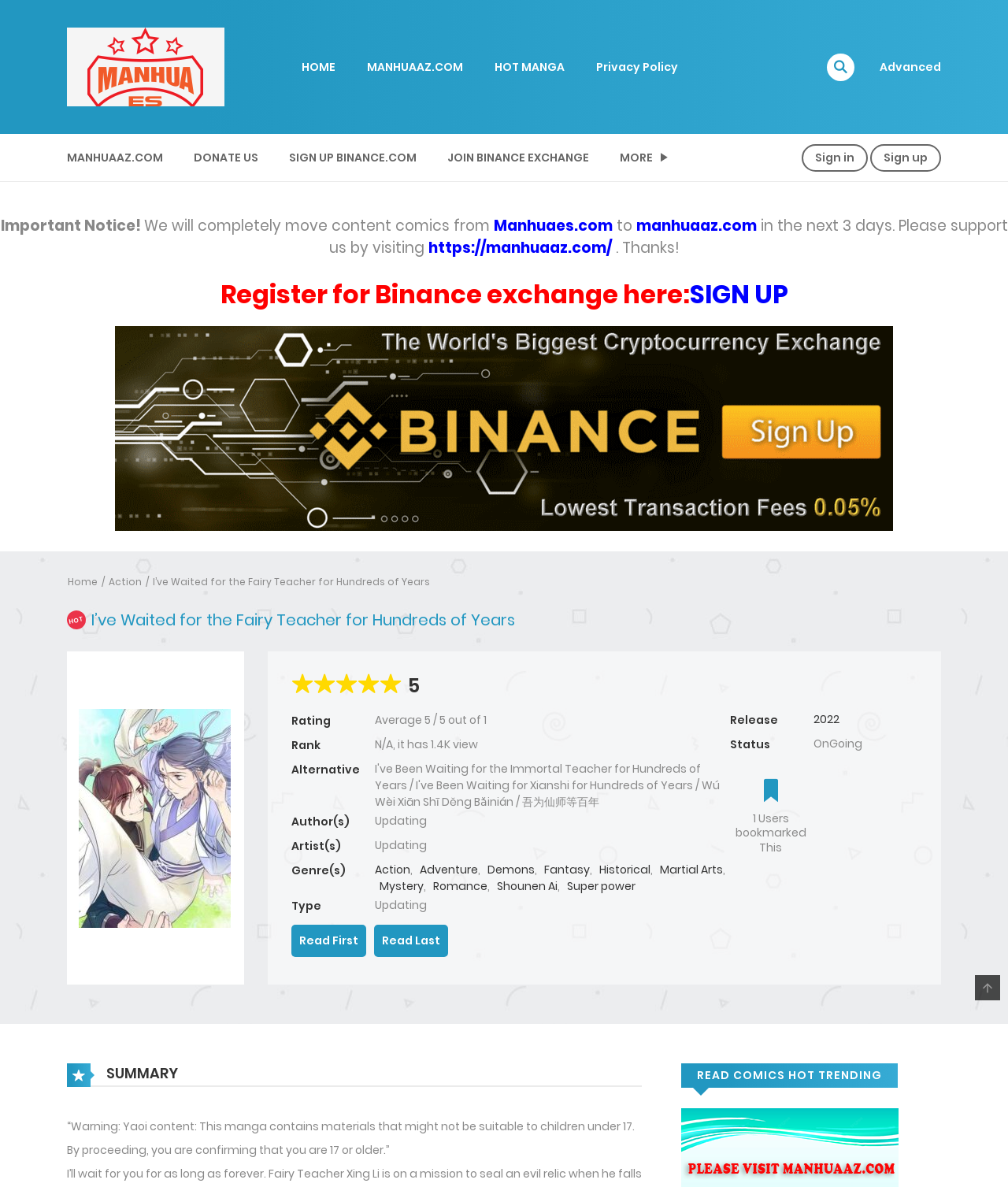Please locate the bounding box coordinates of the element's region that needs to be clicked to follow the instruction: "Donate to the website". The bounding box coordinates should be provided as four float numbers between 0 and 1, i.e., [left, top, right, bottom].

[0.182, 0.117, 0.266, 0.149]